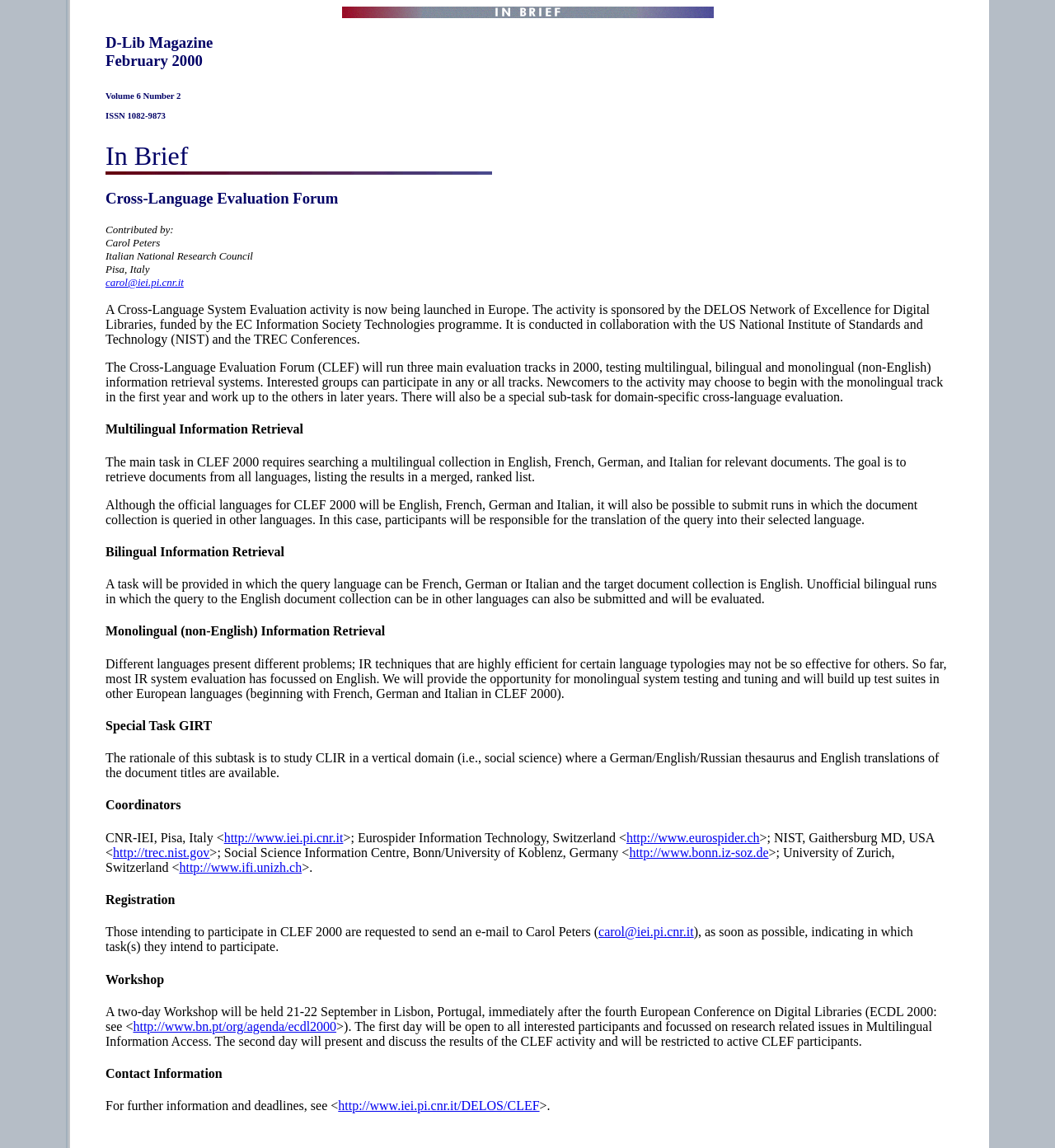Find the bounding box coordinates of the element to click in order to complete this instruction: "Check the contact information". The bounding box coordinates must be four float numbers between 0 and 1, denoted as [left, top, right, bottom].

[0.1, 0.929, 0.9, 0.942]